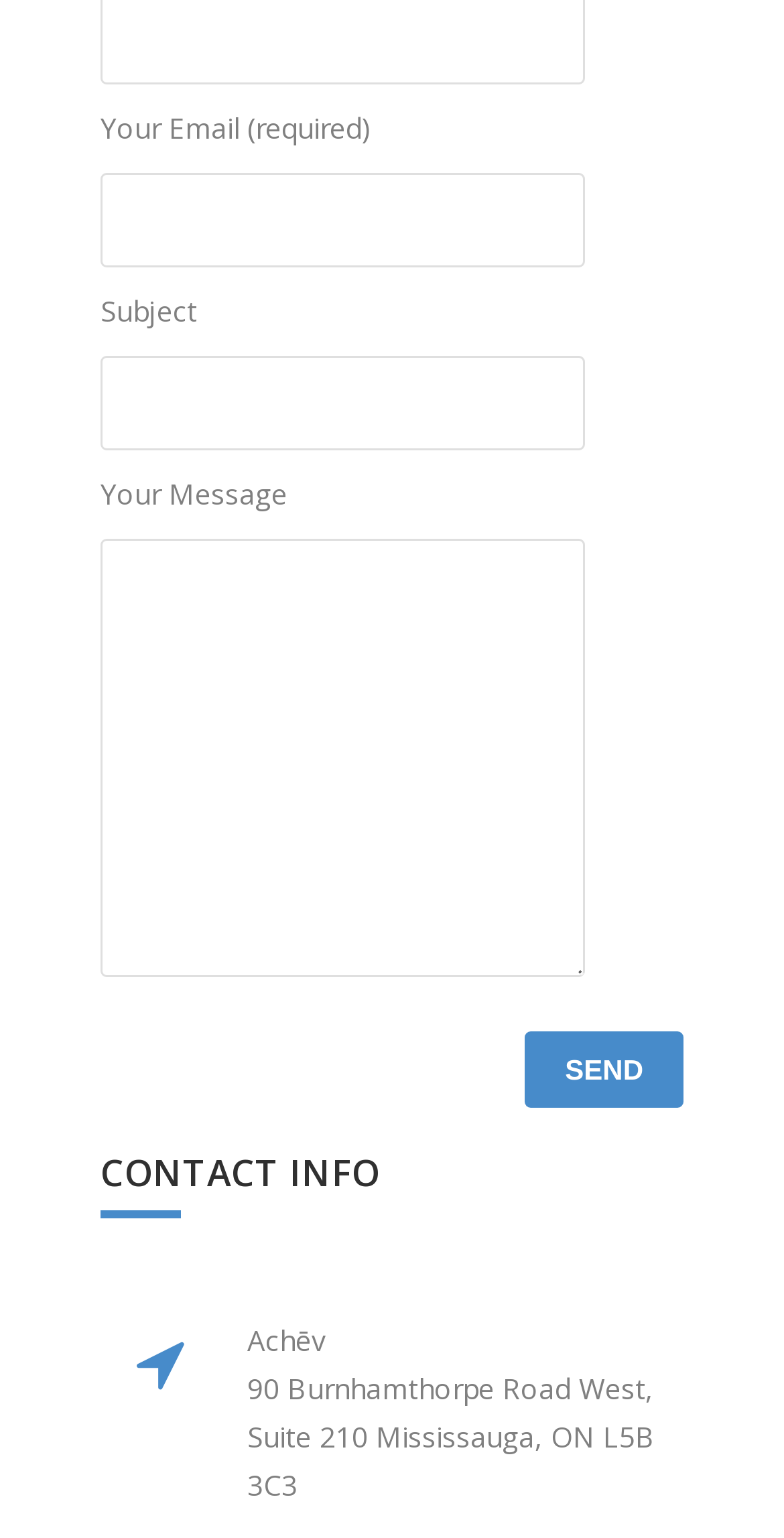What is the function of the button?
Look at the image and answer the question using a single word or phrase.

Send